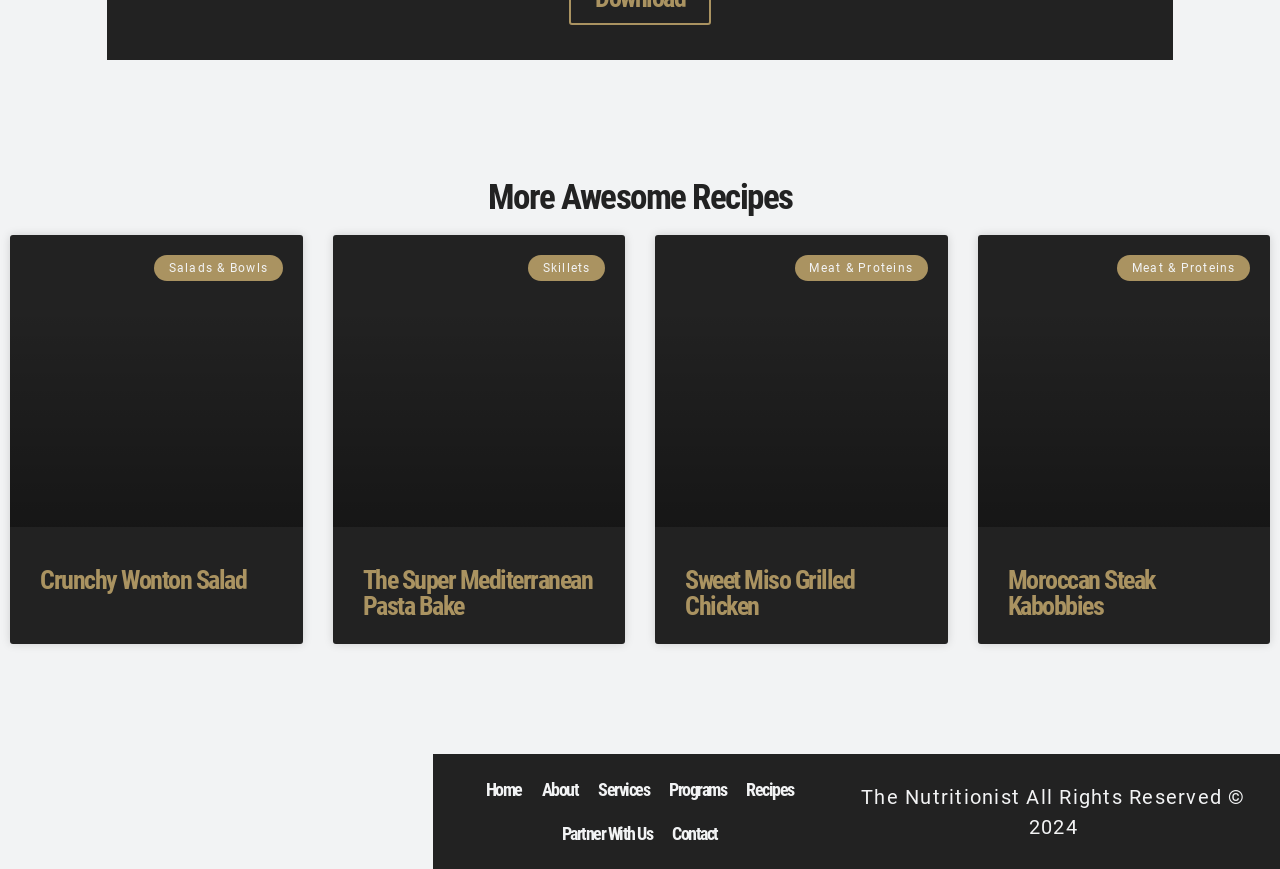Determine the bounding box coordinates of the clickable element to achieve the following action: 'visit About page'. Provide the coordinates as four float values between 0 and 1, formatted as [left, top, right, bottom].

[0.416, 0.884, 0.46, 0.934]